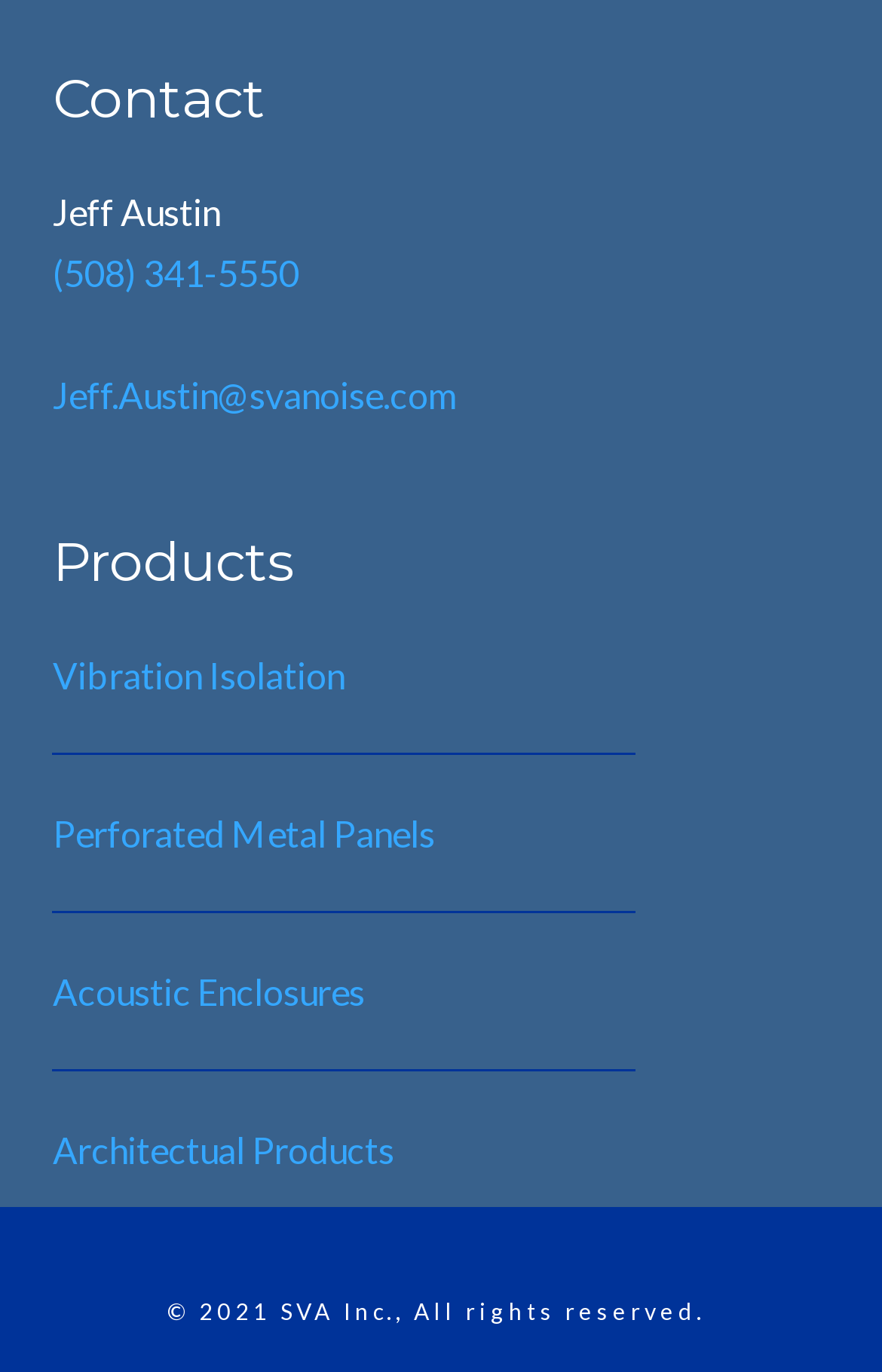What is the email address of the contact person?
Utilize the information in the image to give a detailed answer to the question.

The email address of the contact person is mentioned as 'Jeff.Austin@svanoise.com' in the 'Contact' section of the webpage, which is located below the phone number.